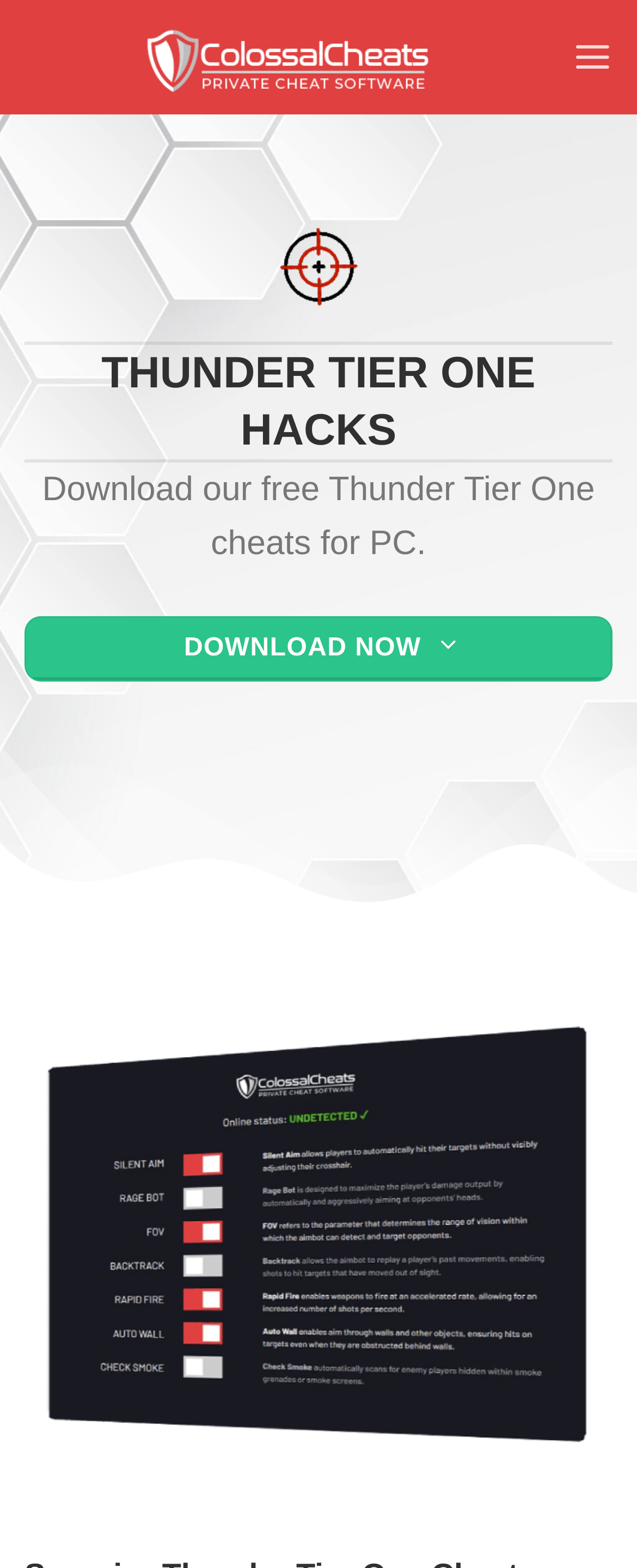What game do the cheats on the webpage relate to?
From the screenshot, supply a one-word or short-phrase answer.

Thunder Tier One